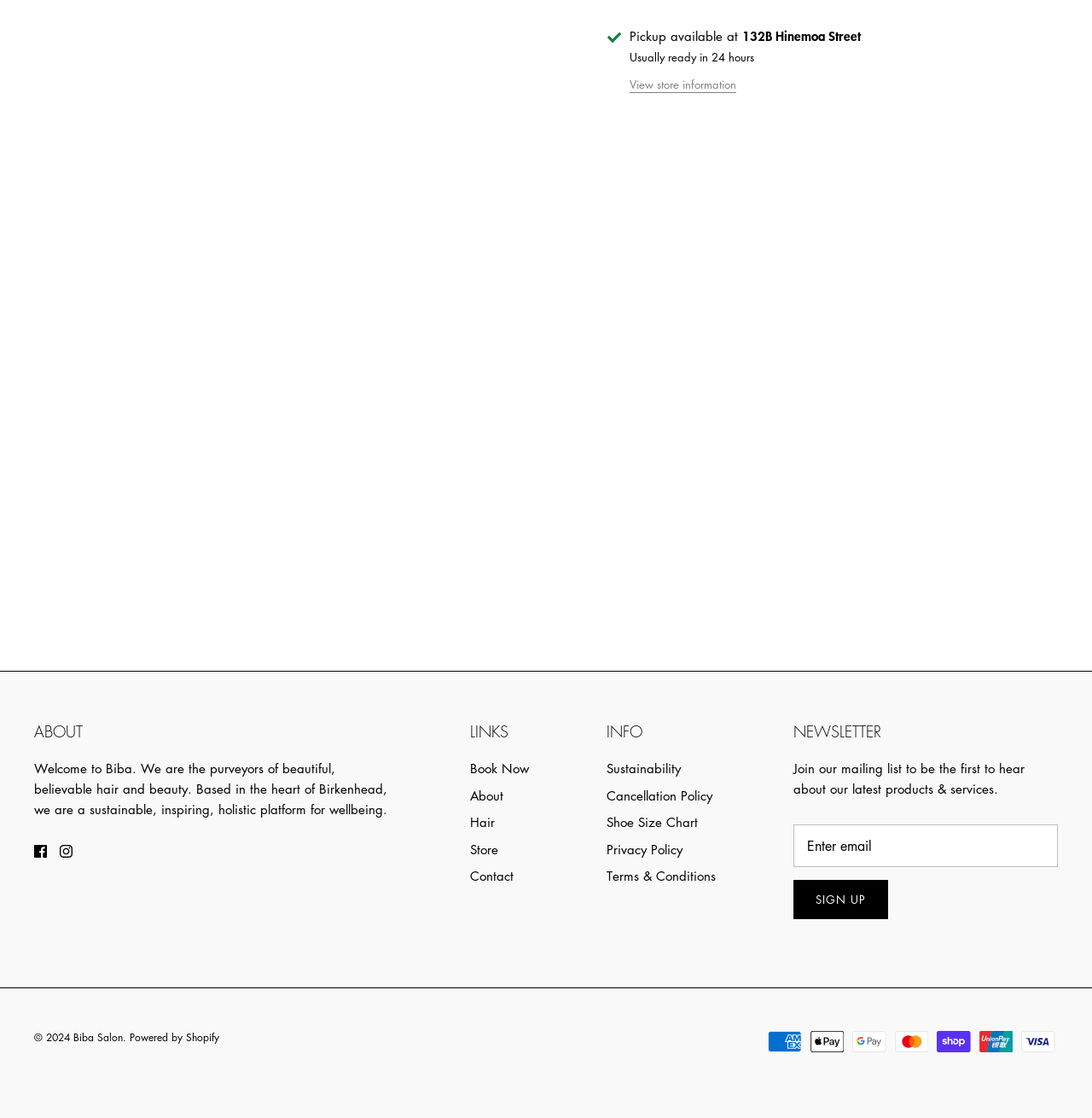How many social media links are there?
Analyze the image and deliver a detailed answer to the question.

I counted the number of social media links by looking at the links with images of Facebook and Instagram, which are located at the bottom of the webpage.